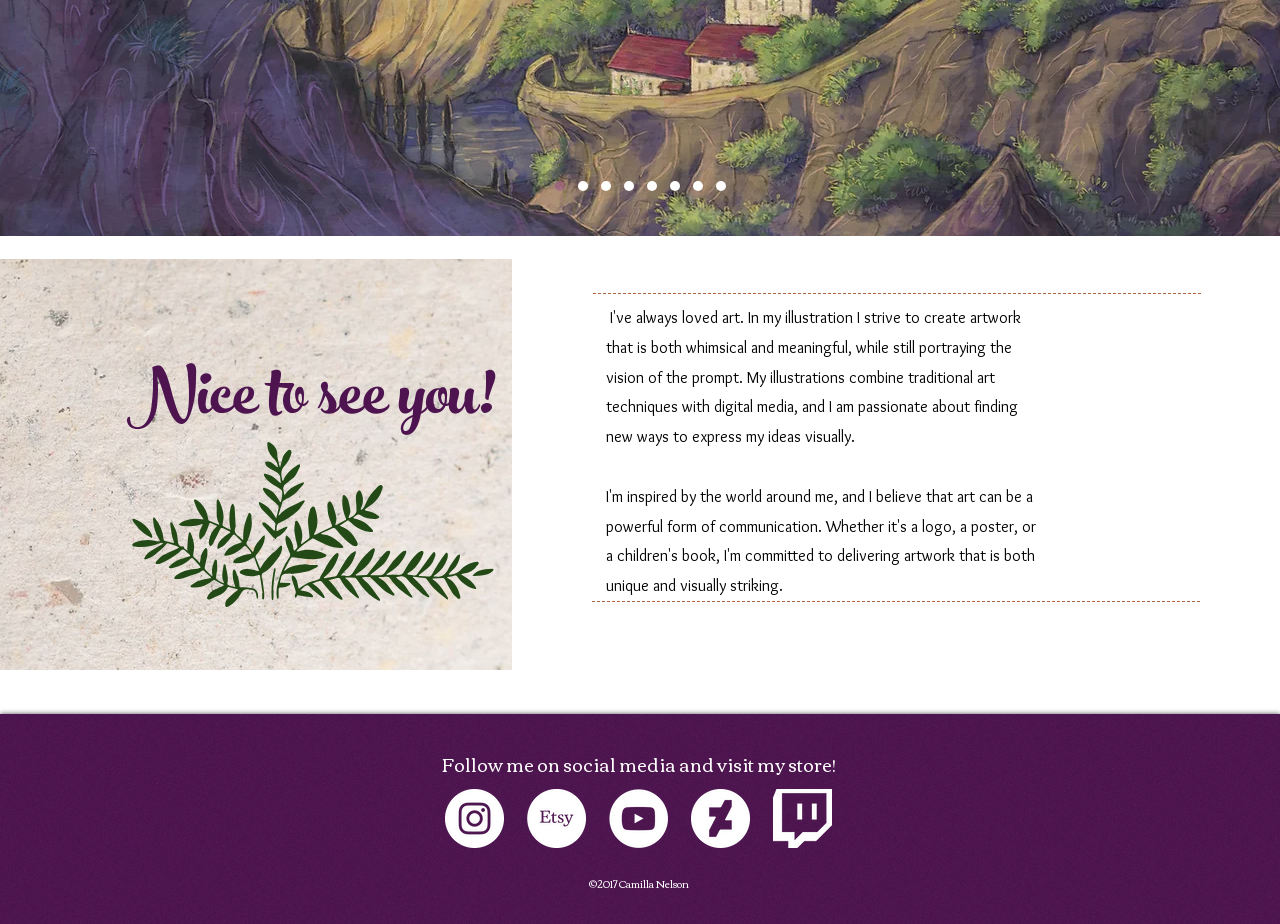Provide the bounding box for the UI element matching this description: "aria-label="Etsy"".

[0.412, 0.854, 0.458, 0.918]